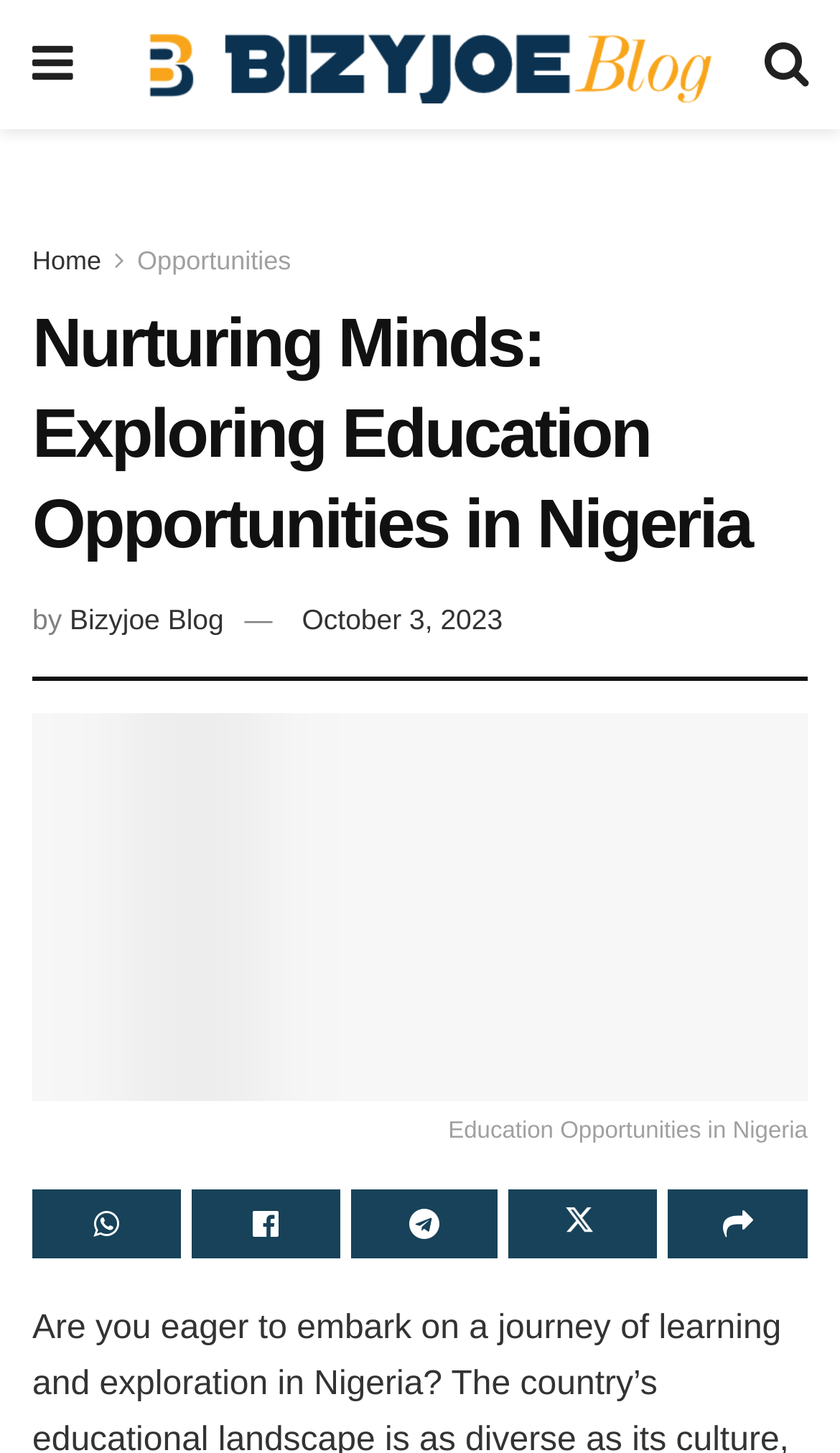How many links are in the top navigation bar?
Please use the visual content to give a single word or phrase answer.

3